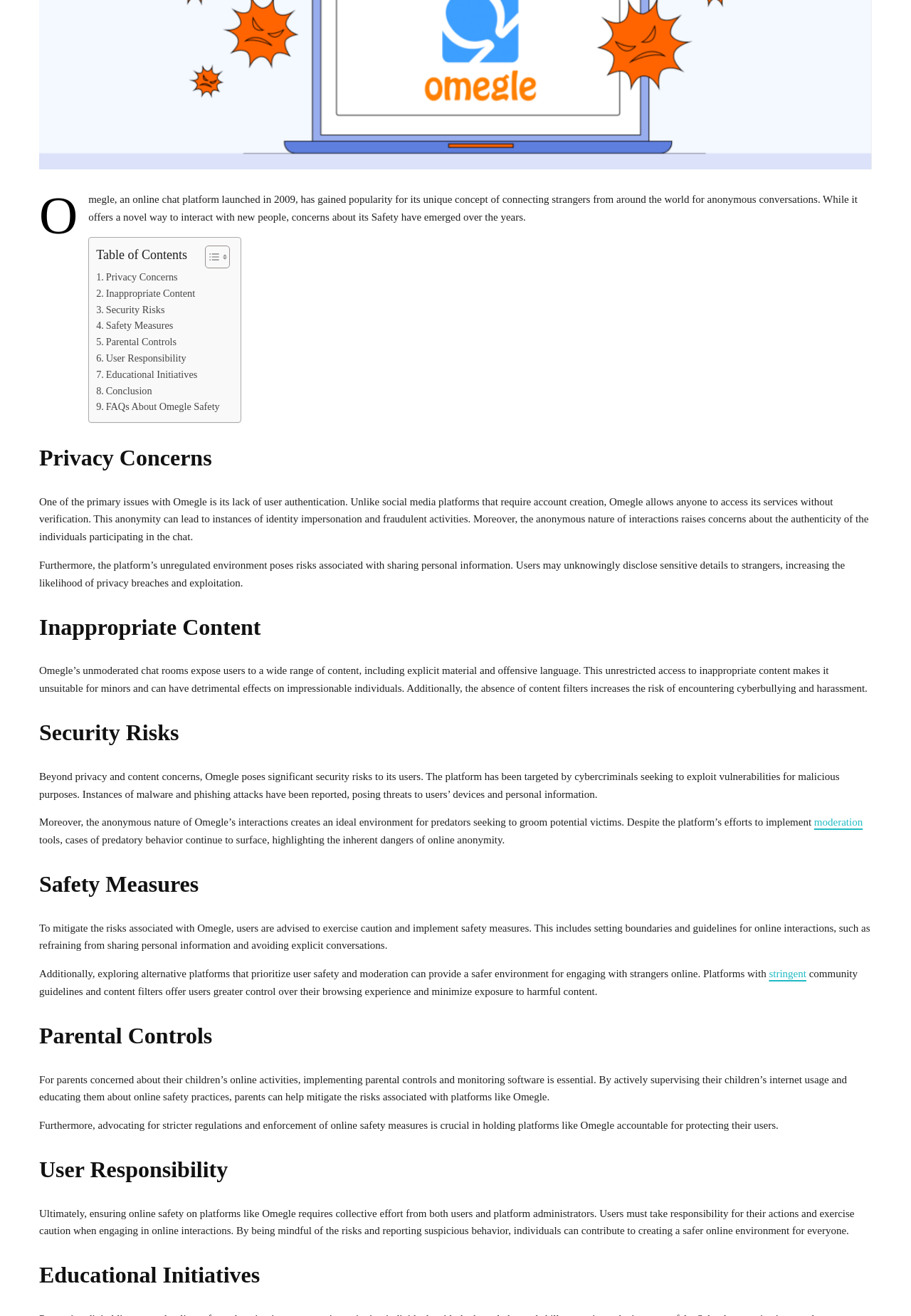Bounding box coordinates must be specified in the format (top-left x, top-left y, bottom-right x, bottom-right y). All values should be floating point numbers between 0 and 1. What are the bounding box coordinates of the UI element described as: FAQs About Omegle Safety

[0.106, 0.303, 0.241, 0.315]